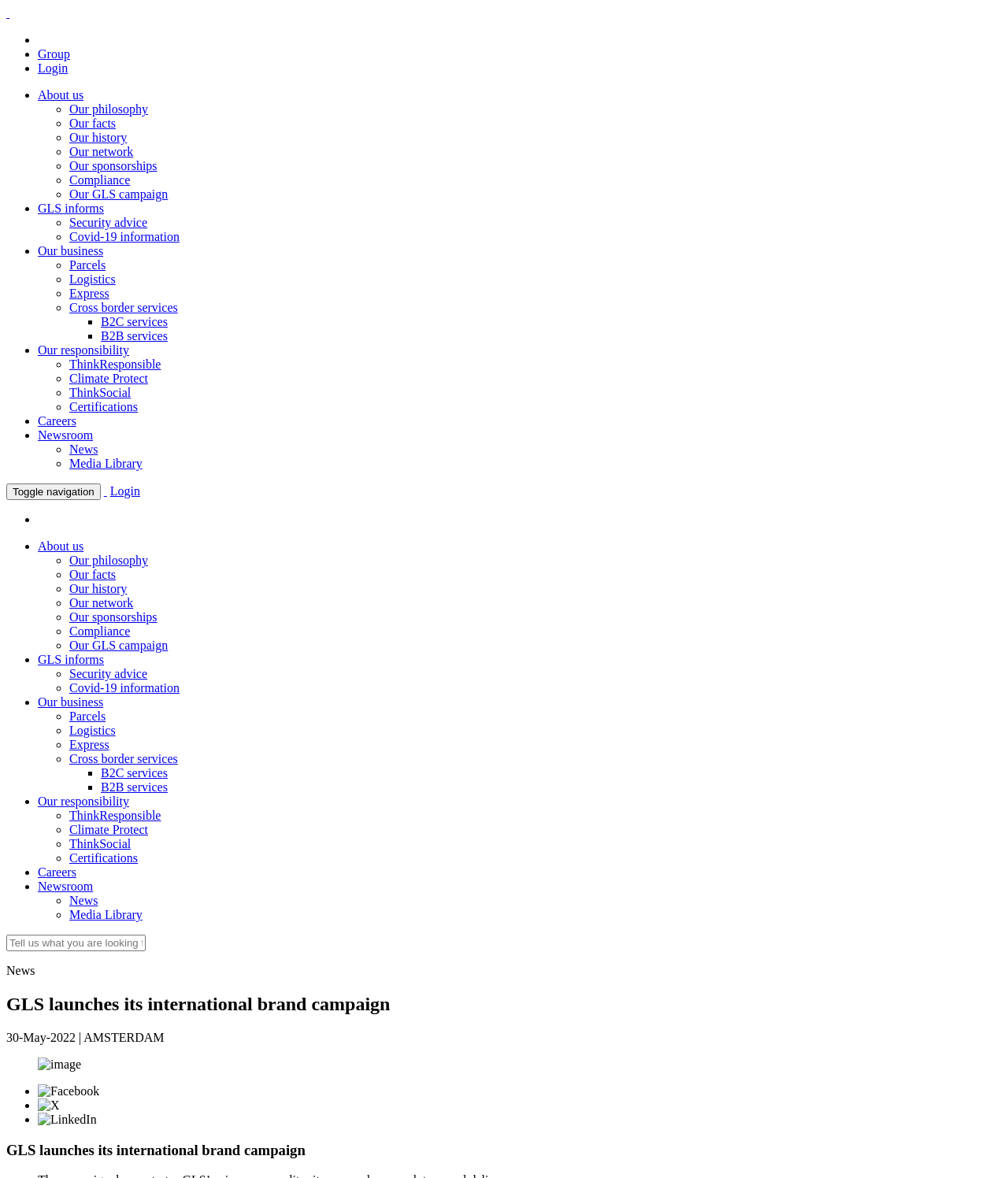What is the link to the 'About us' page? Please answer the question using a single word or phrase based on the image.

About us